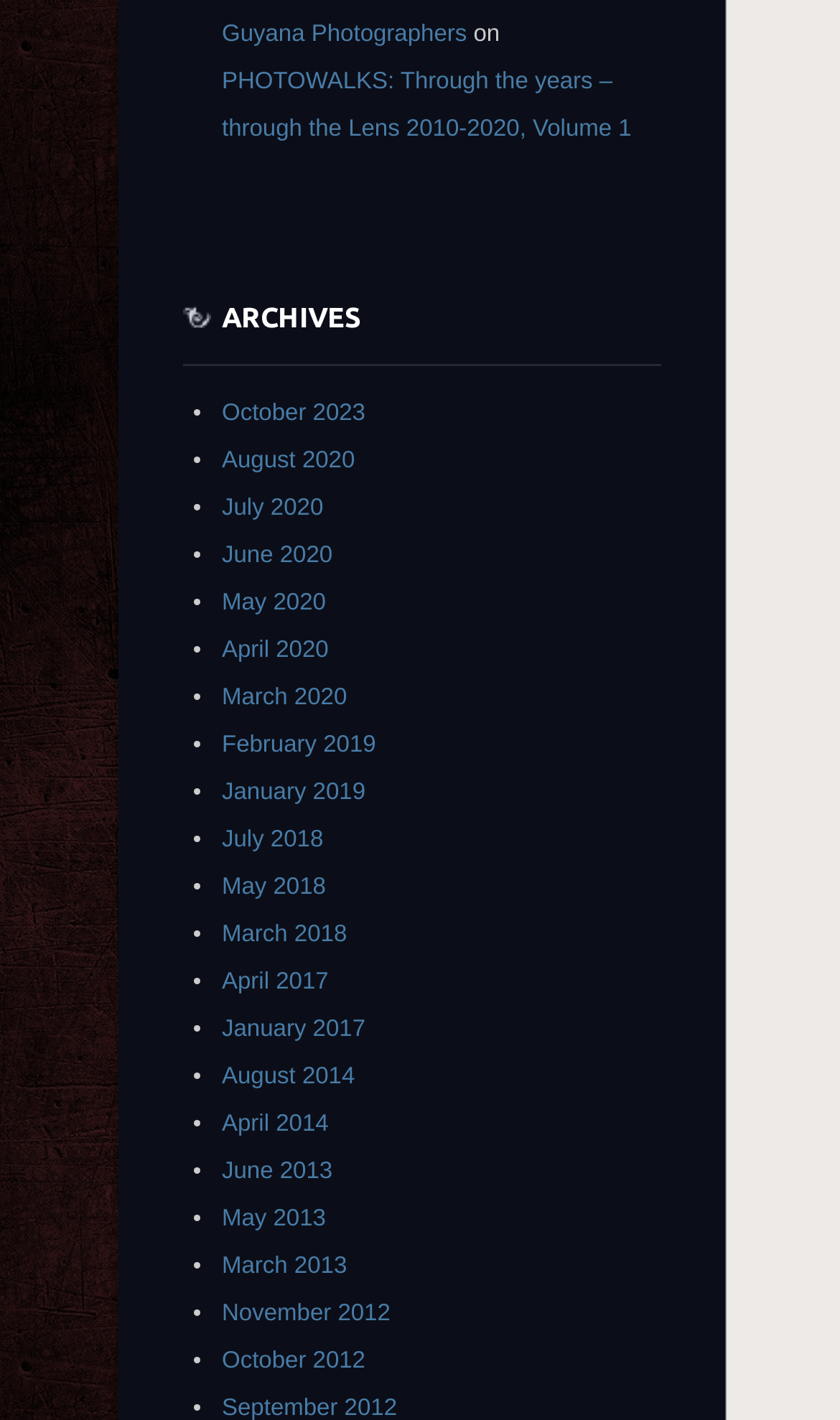Use a single word or phrase to answer the question:
What is the title of the link above 'ARCHIVES'?

PHOTOWALKS